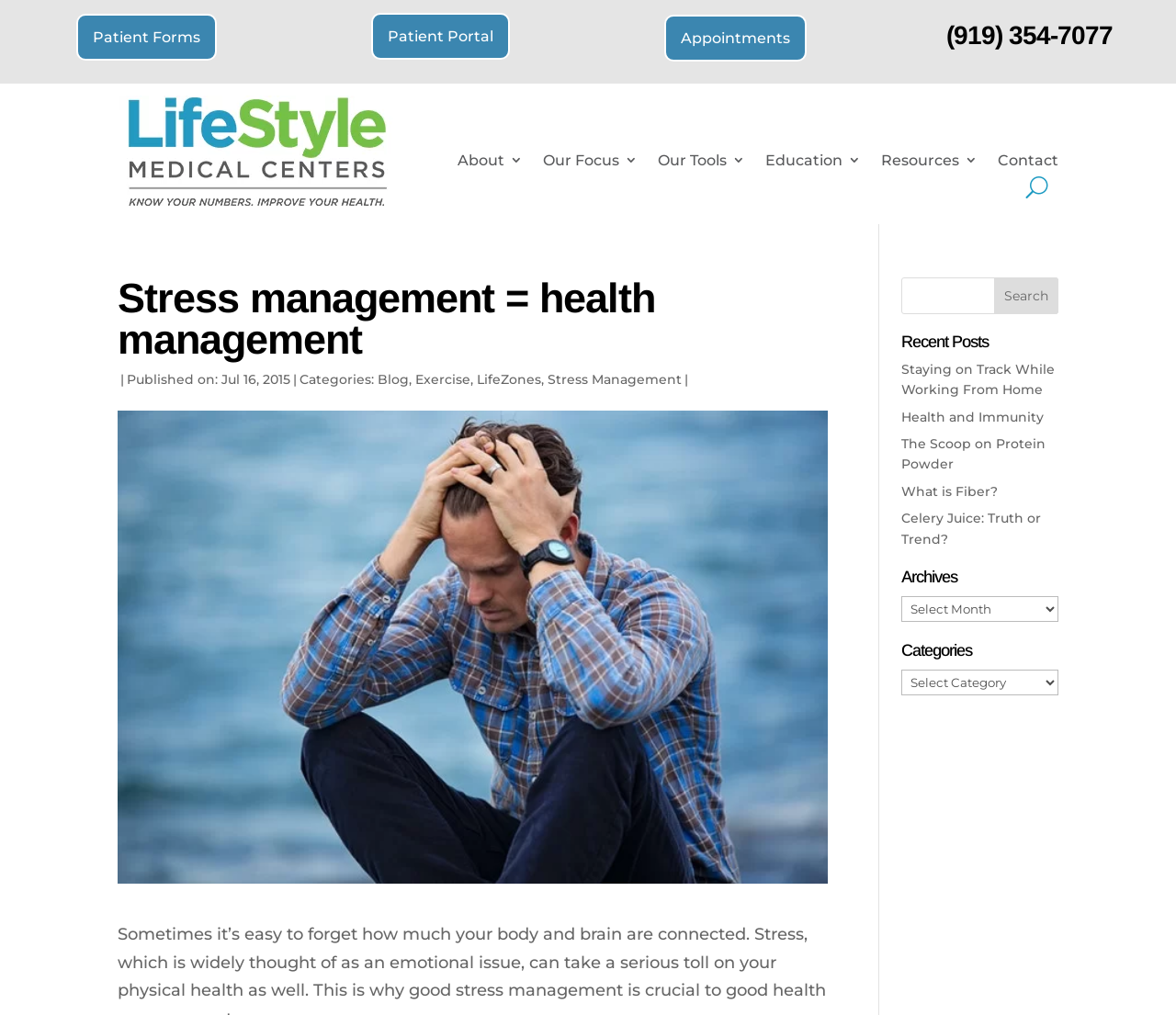Reply to the question with a single word or phrase:
How many recent posts are listed on the webpage?

5